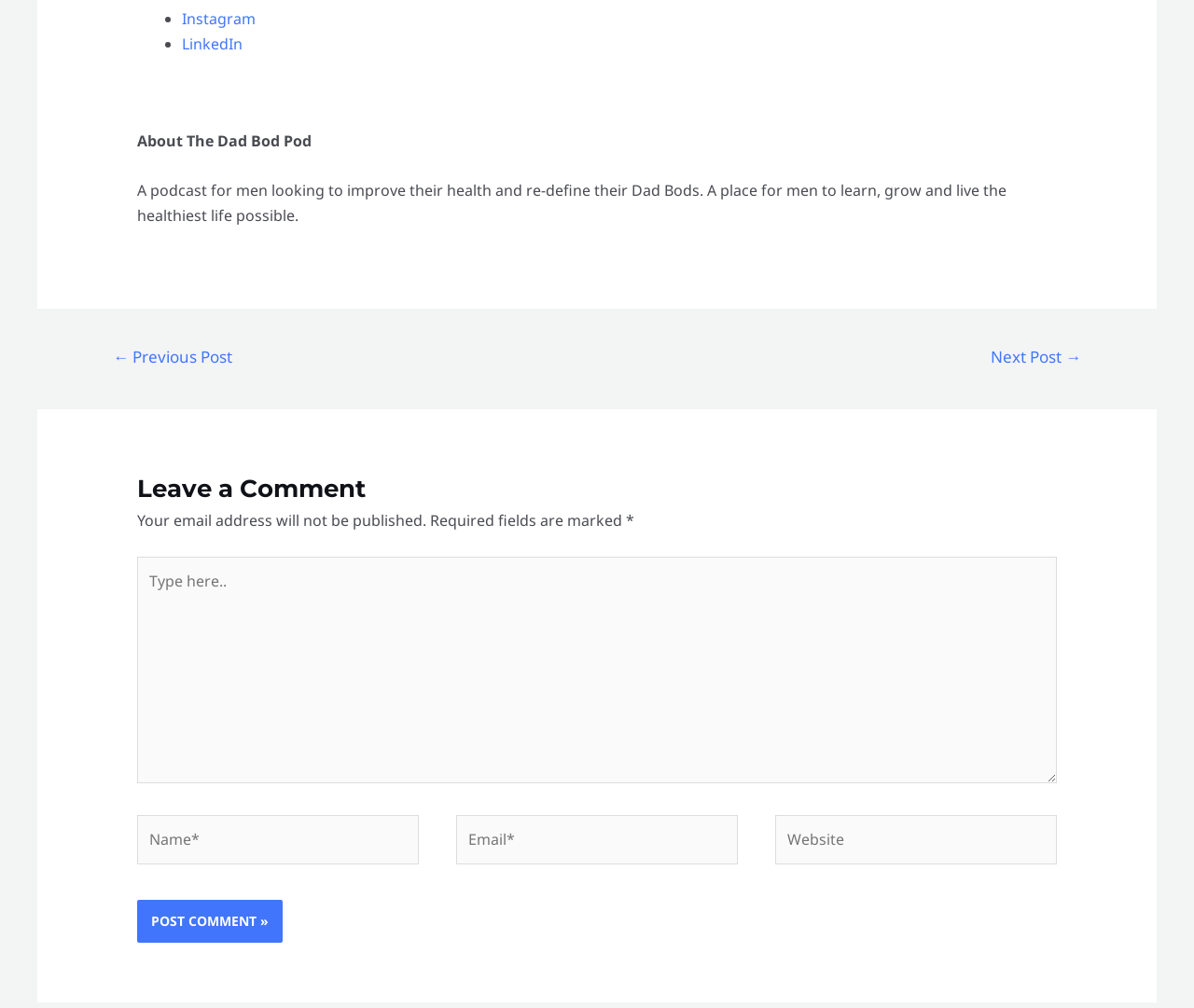What is the purpose of the podcast?
Provide a comprehensive and detailed answer to the question.

The purpose of the podcast can be inferred from the static text element 'A podcast for men looking to improve their health and re-define their Dad Bods. A place for men to learn, grow and live the healthiest life possible.' which provides a brief description of the podcast's objective.